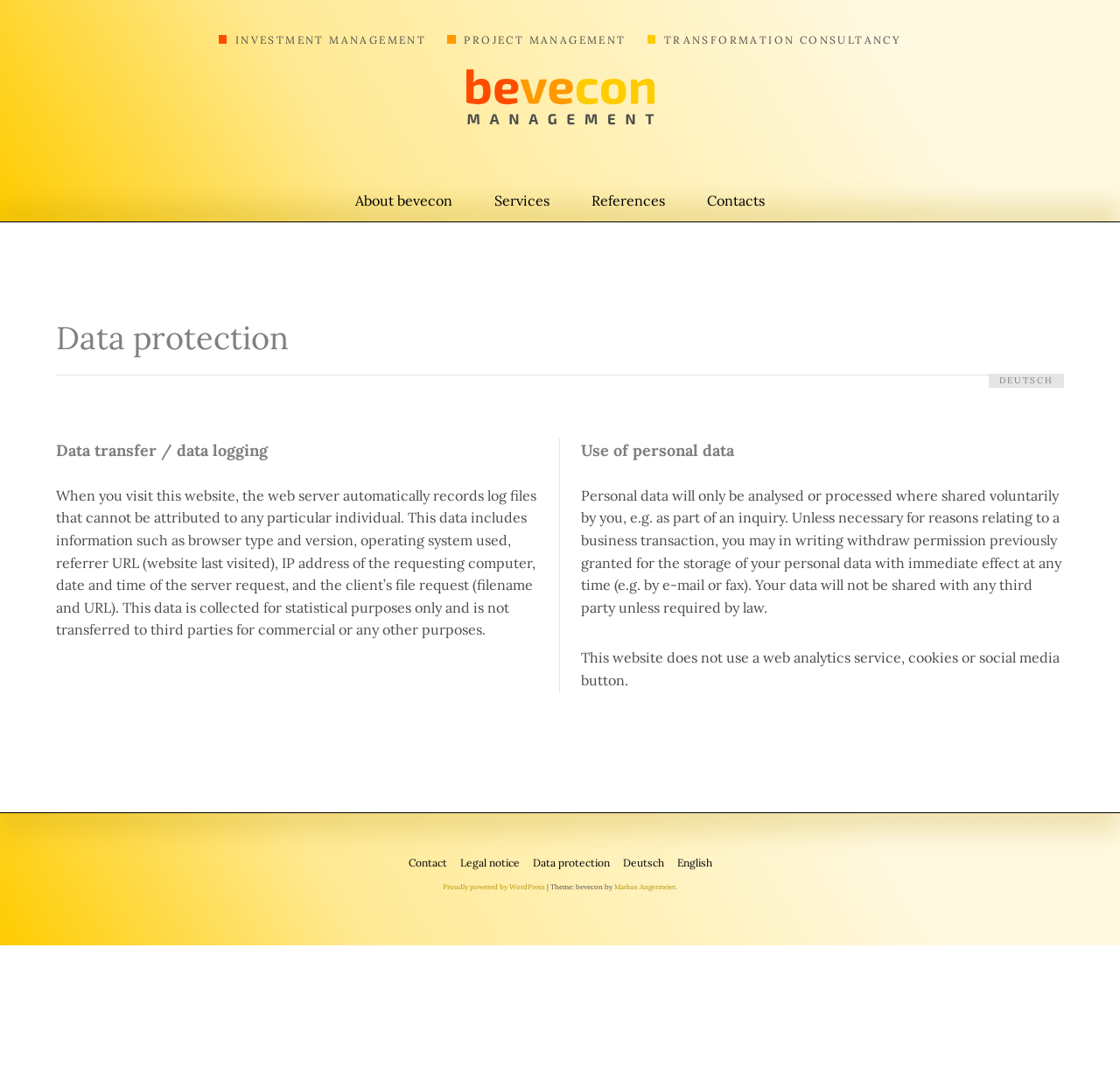Please predict the bounding box coordinates of the element's region where a click is necessary to complete the following instruction: "Click on References". The coordinates should be represented by four float numbers between 0 and 1, i.e., [left, top, right, bottom].

[0.509, 0.167, 0.612, 0.207]